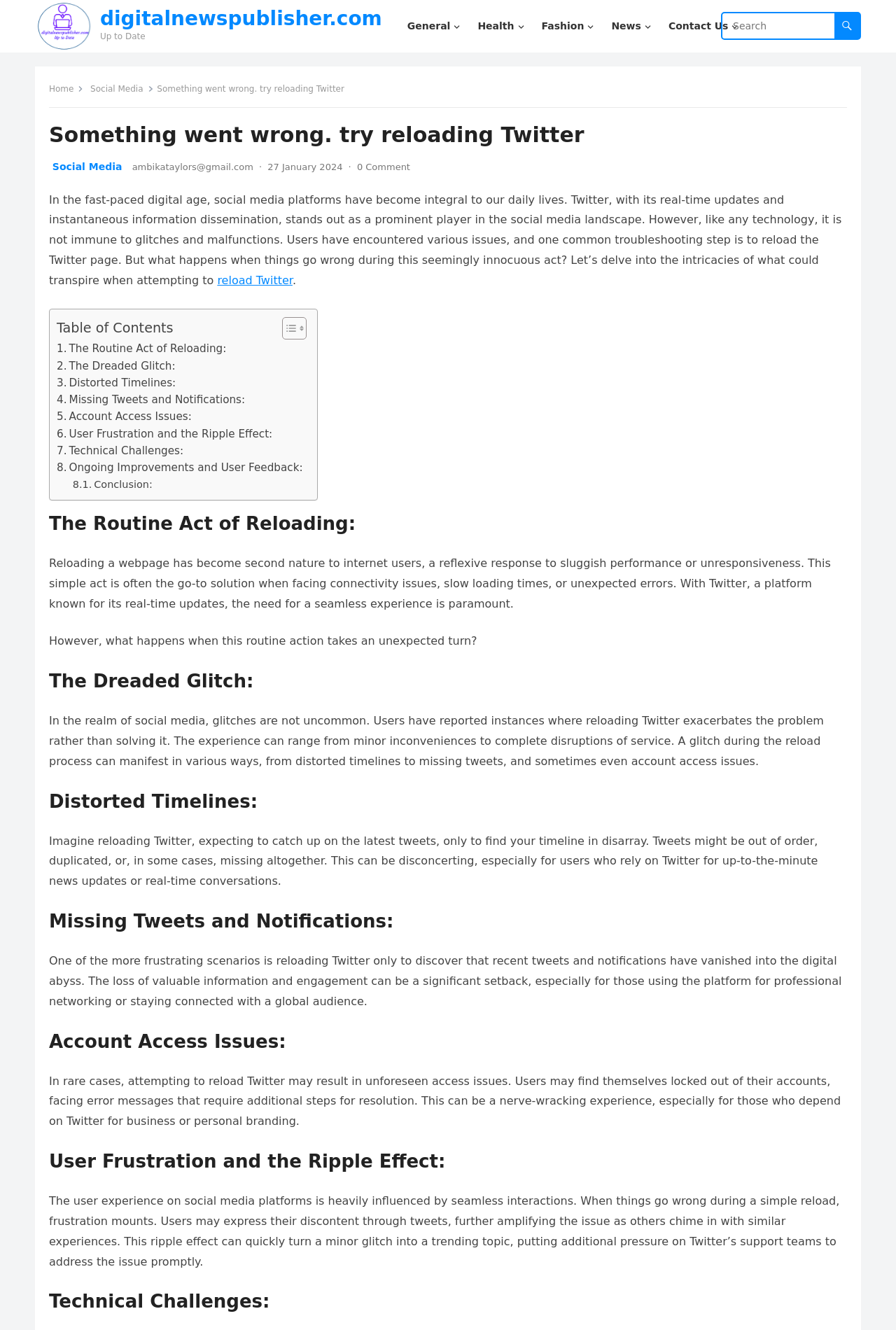Explain the contents of the webpage comprehensively.

This webpage appears to be an article discussing the challenges and consequences of reloading Twitter, a social media platform. At the top of the page, there is a heading "digitalnewspublisher.com" and a link to the website. Below this, there are several links to different categories, including "General", "Health", "Fashion", "News", and "Contact Us", each accompanied by an icon.

To the right of these links, there is a search box and a button with a magnifying glass icon. Below this, there is a section with a heading "Something went wrong. try reloading Twitter" and a link to "Home" and another link to "Social Media". 

The main content of the article is divided into sections, each with a heading and a brief description. The sections include "The Routine Act of Reloading:", "The Dreaded Glitch:", "Distorted Timelines:", "Missing Tweets and Notifications:", "Account Access Issues:", "User Frustration and the Ripple Effect:", "Technical Challenges:", and "Ongoing Improvements and User Feedback:". 

Each section has a brief summary of the issue, followed by a more detailed description of the problem and its consequences. The article discusses how reloading Twitter can sometimes lead to unexpected challenges, such as glitches, distorted timelines, missing tweets, and account access issues, and how these problems can affect users and the platform as a whole.